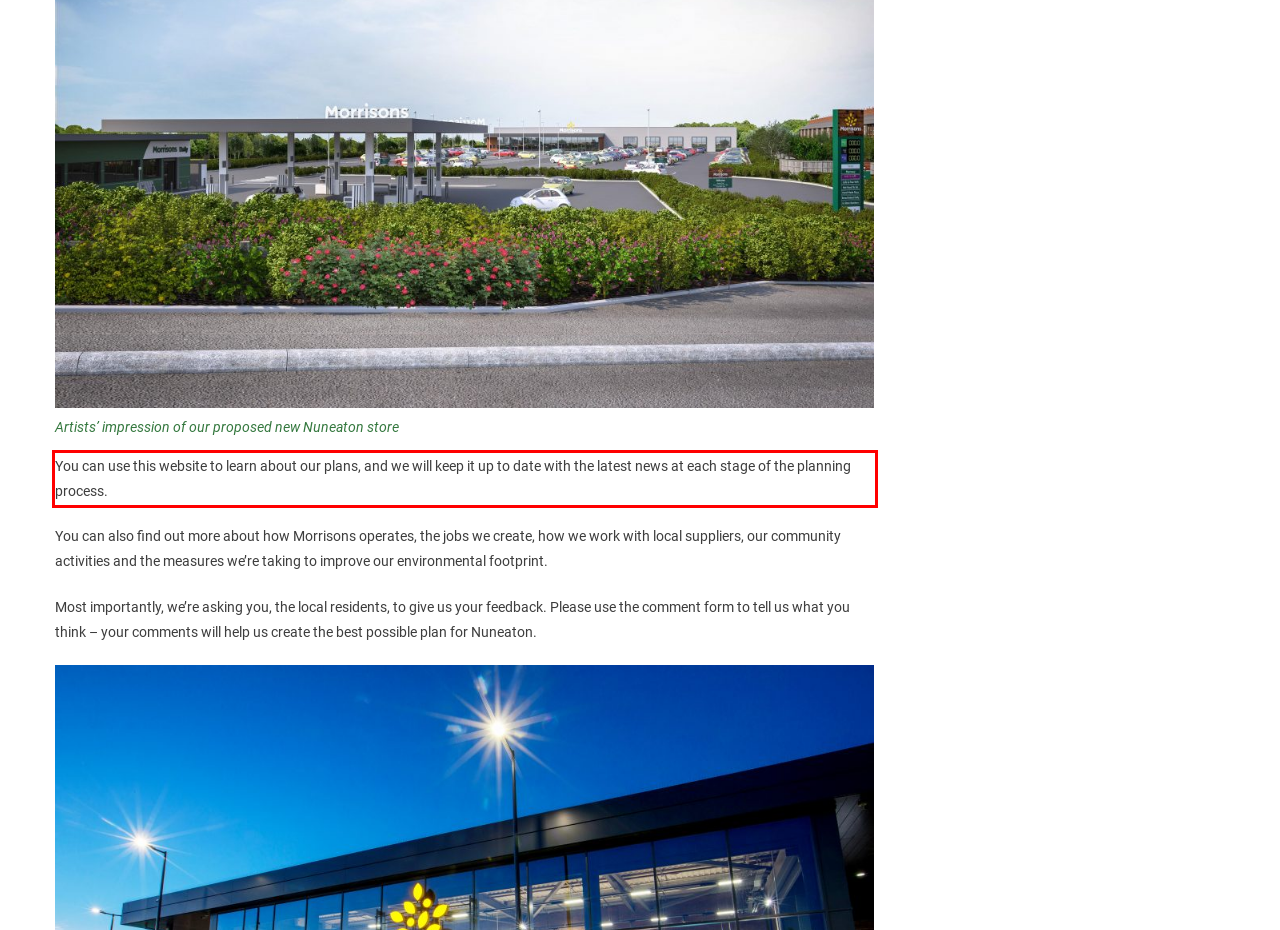You are presented with a screenshot containing a red rectangle. Extract the text found inside this red bounding box.

You can use this website to learn about our plans, and we will keep it up to date with the latest news at each stage of the planning process.